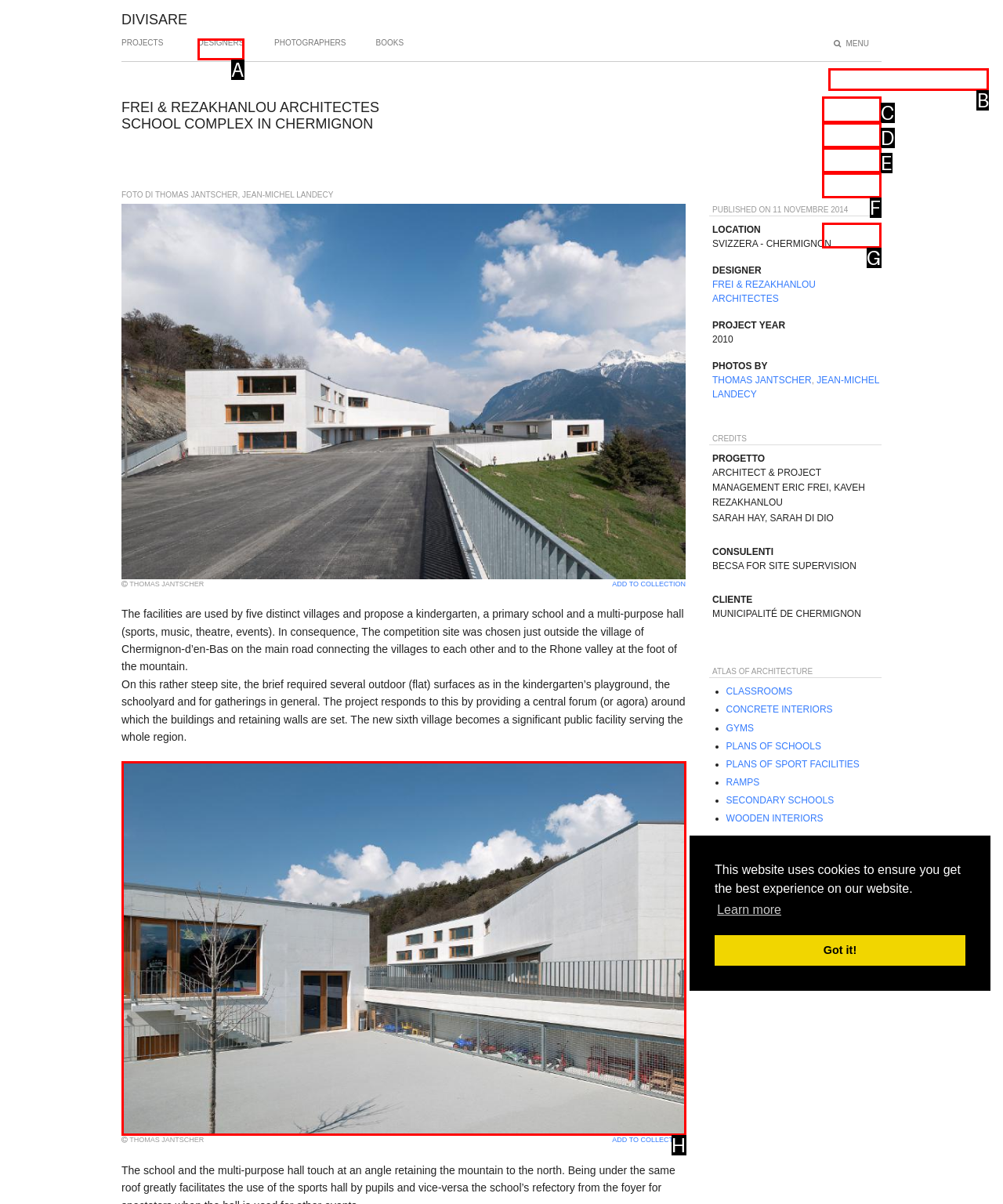Select the HTML element that corresponds to the description: Go to Advanced Search. Reply with the letter of the correct option.

C